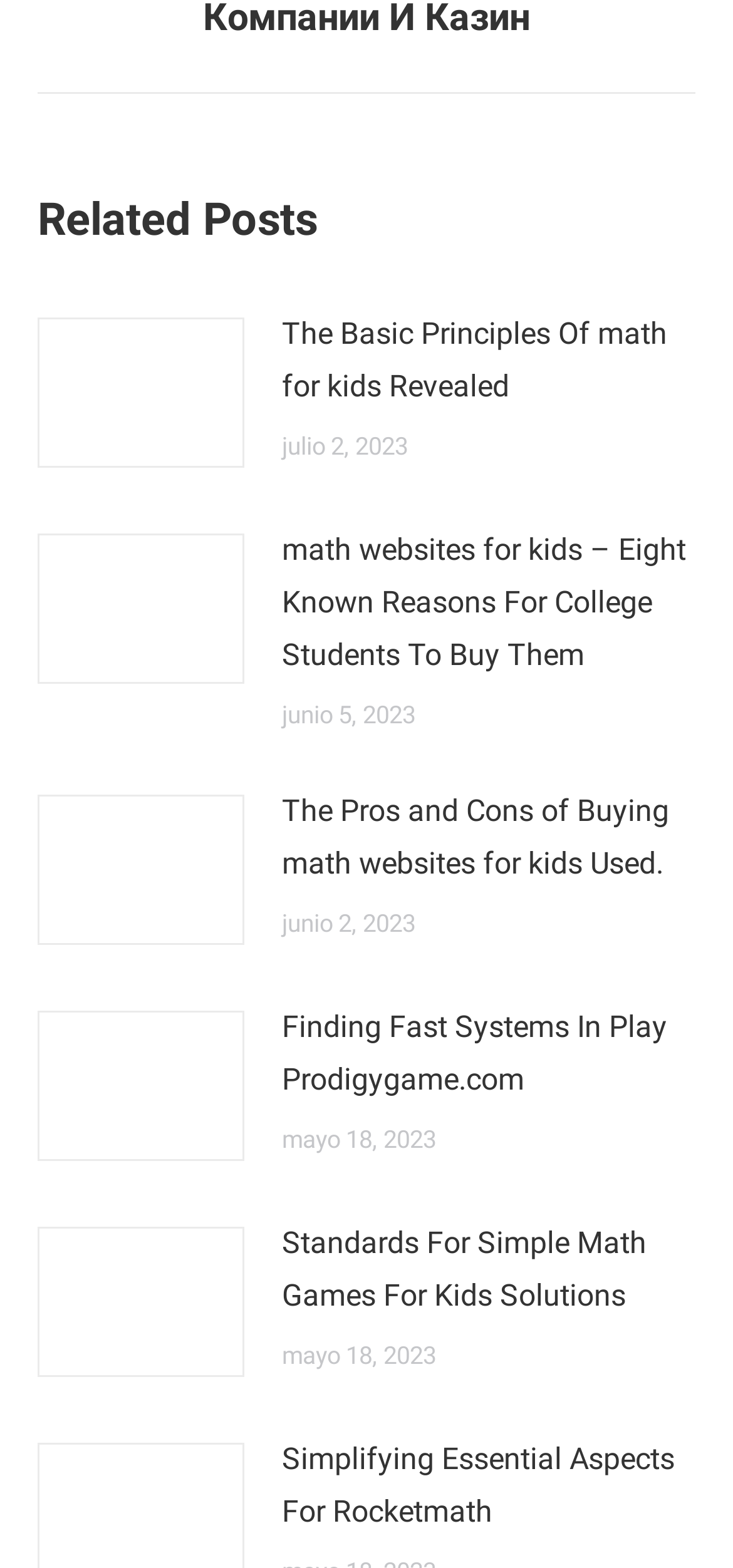Please identify the bounding box coordinates of the element on the webpage that should be clicked to follow this instruction: "read article about math for kids". The bounding box coordinates should be given as four float numbers between 0 and 1, formatted as [left, top, right, bottom].

[0.385, 0.196, 0.949, 0.264]